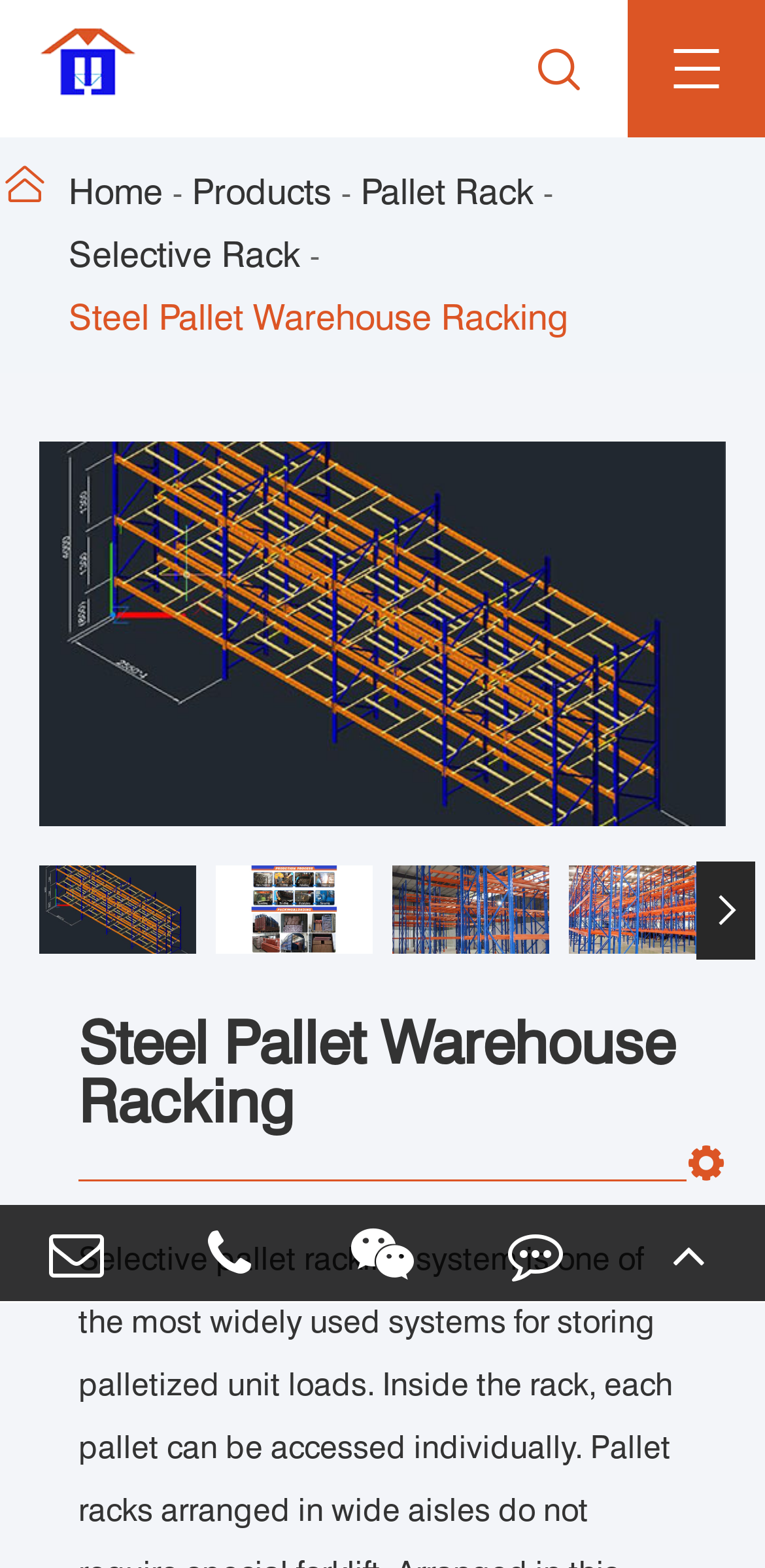Specify the bounding box coordinates of the area that needs to be clicked to achieve the following instruction: "Click the 'Next slide' button".

[0.91, 0.549, 0.987, 0.612]